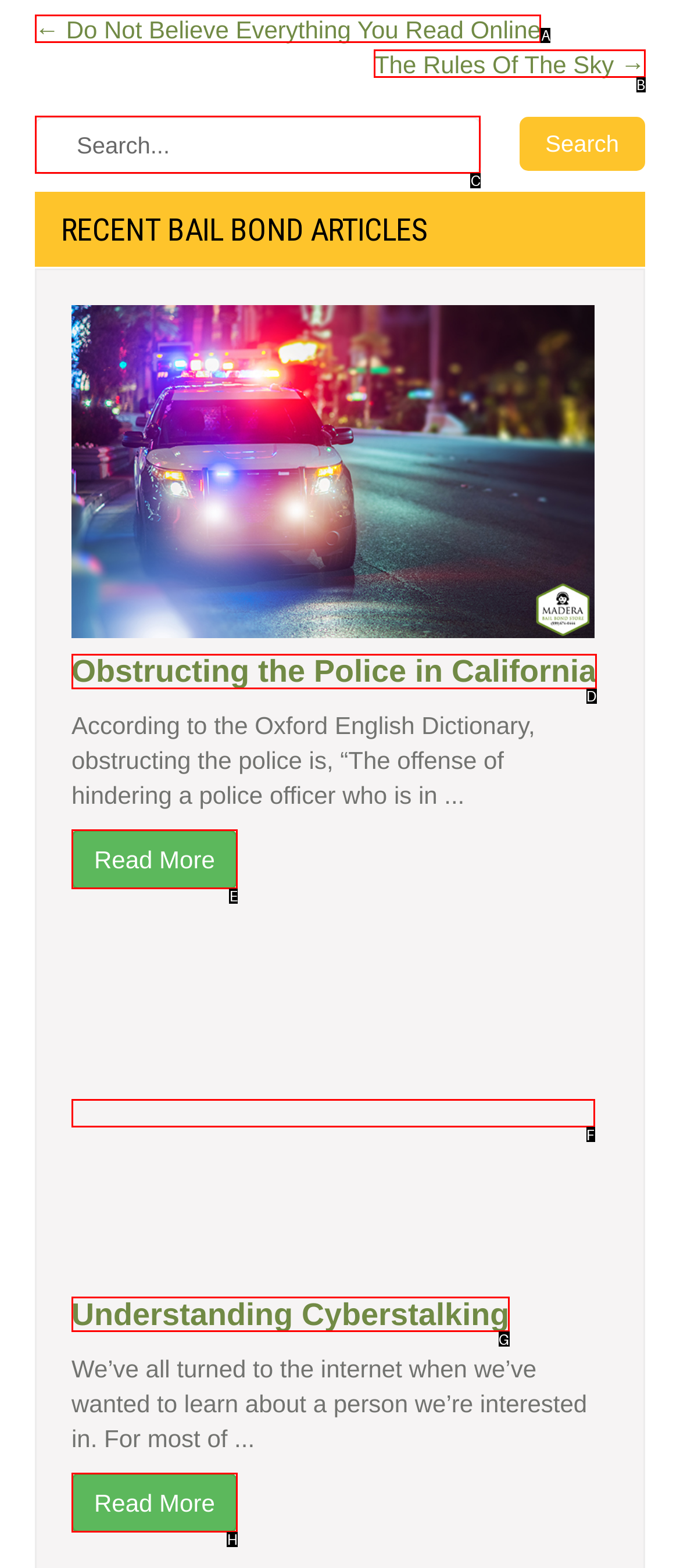Examine the description: Read More and indicate the best matching option by providing its letter directly from the choices.

H